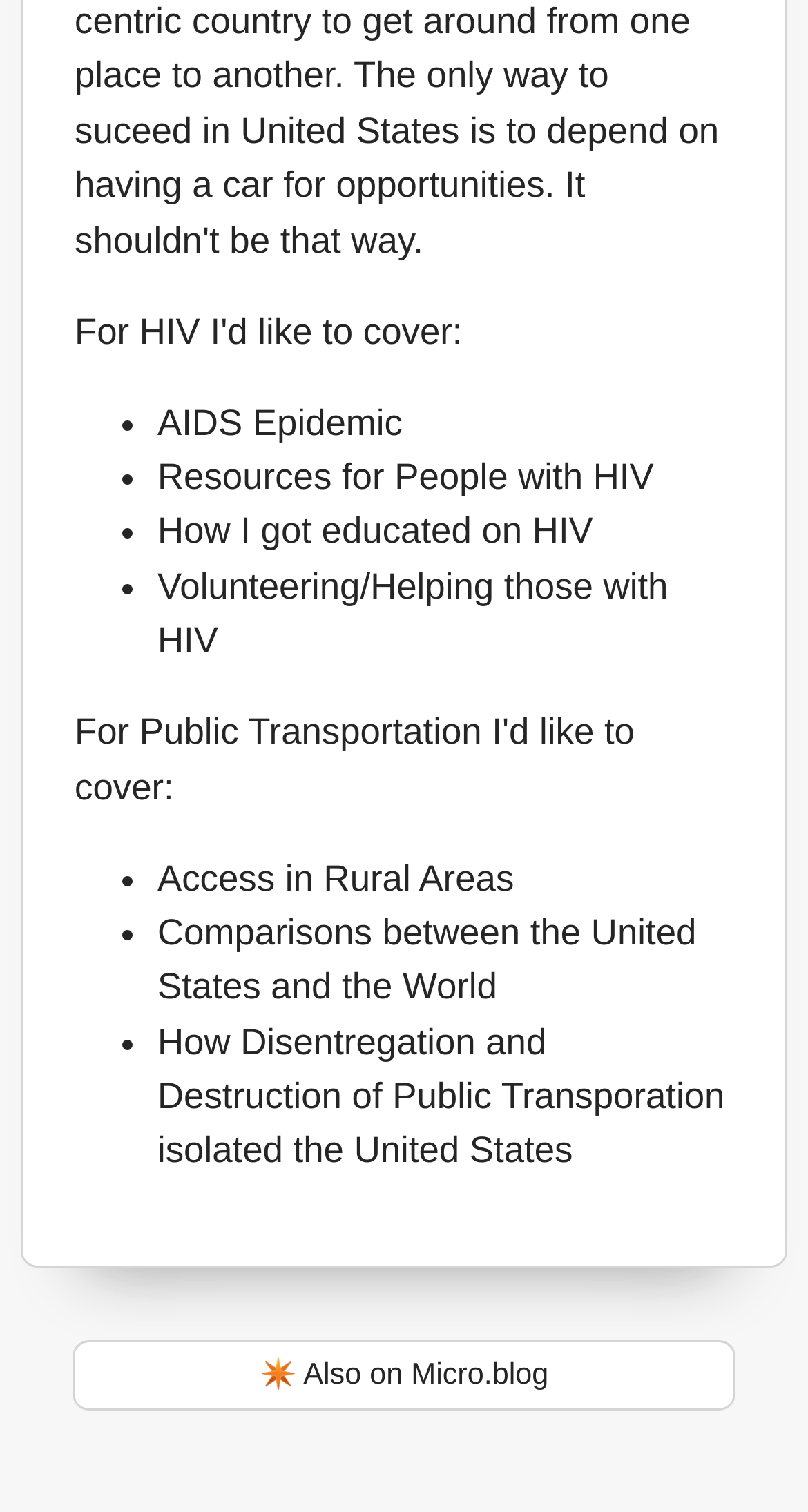Please determine the bounding box coordinates for the UI element described here. Use the format (top-left x, top-left y, bottom-right x, bottom-right y) with values bounded between 0 and 1: ✴️ Also on Micro.blog

[0.09, 0.887, 0.91, 0.933]